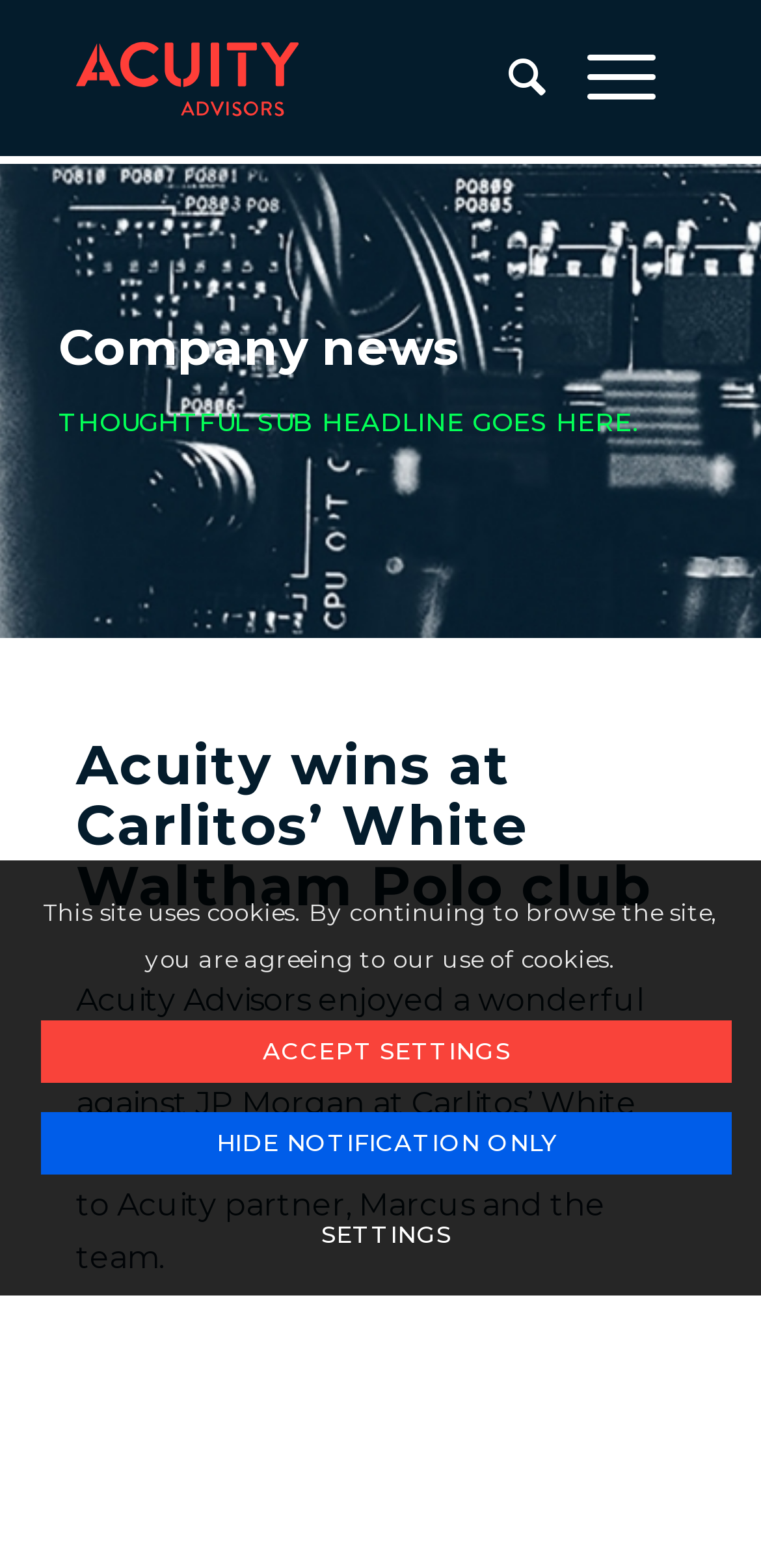Who won the polo game? Based on the image, give a response in one word or a short phrase.

Acuity Advisors